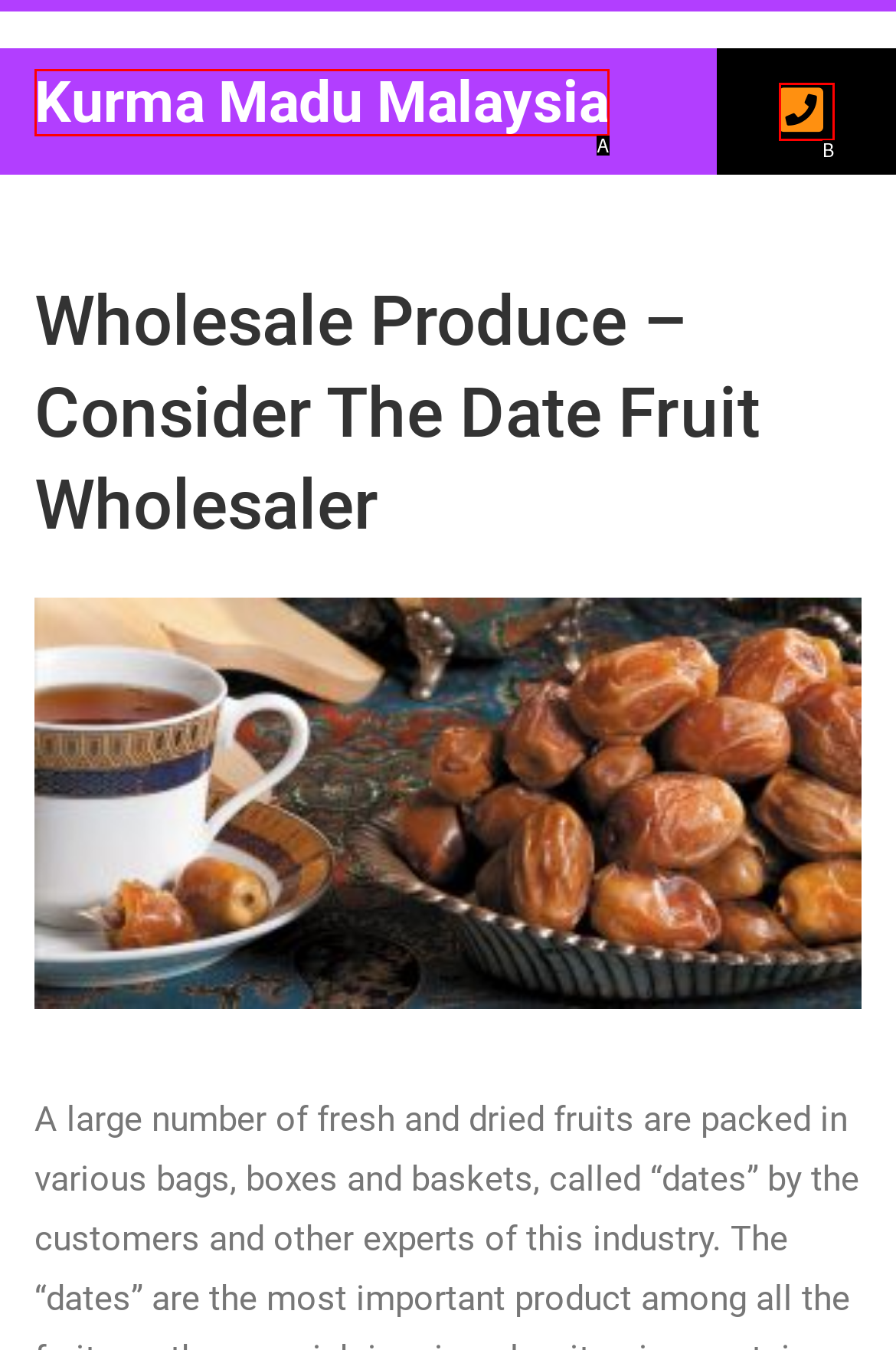With the description: CONTACT US, find the option that corresponds most closely and answer with its letter directly.

B